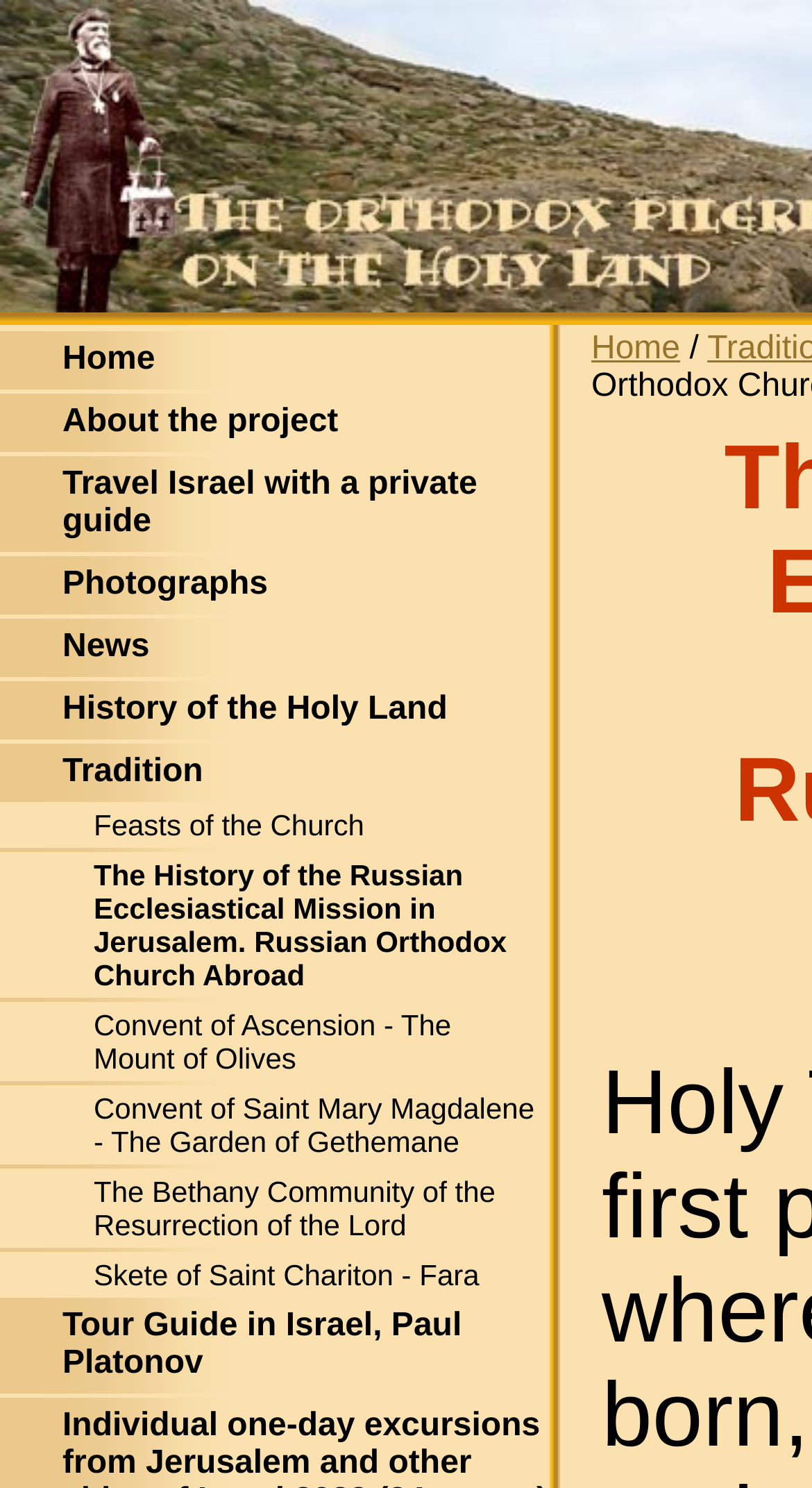What is the last link in the sidebar?
Look at the image and answer the question with a single word or phrase.

Tour Guide in Israel, Paul Platonov